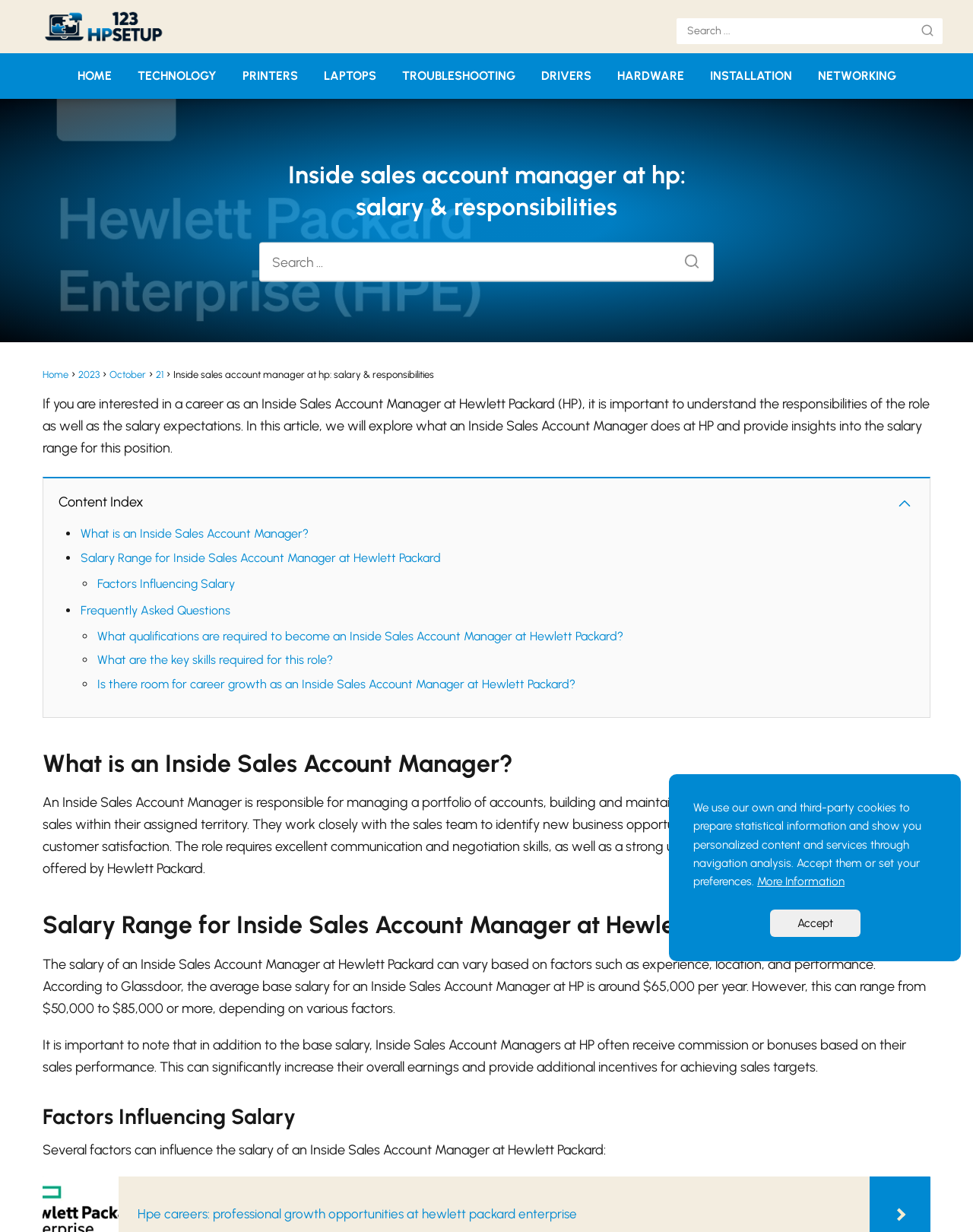Please provide the bounding box coordinate of the region that matches the element description: More Information. Coordinates should be in the format (top-left x, top-left y, bottom-right x, bottom-right y) and all values should be between 0 and 1.

[0.778, 0.71, 0.868, 0.721]